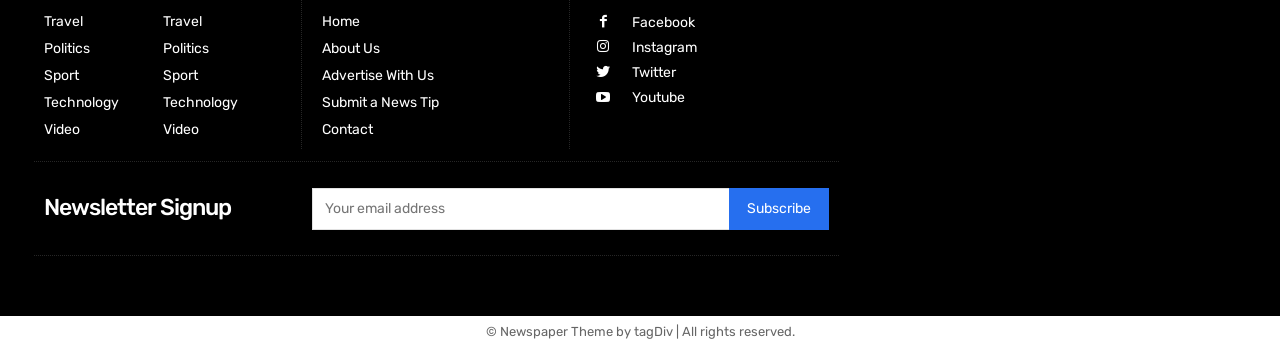Could you highlight the region that needs to be clicked to execute the instruction: "Visit Facebook"?

[0.493, 0.033, 0.543, 0.094]